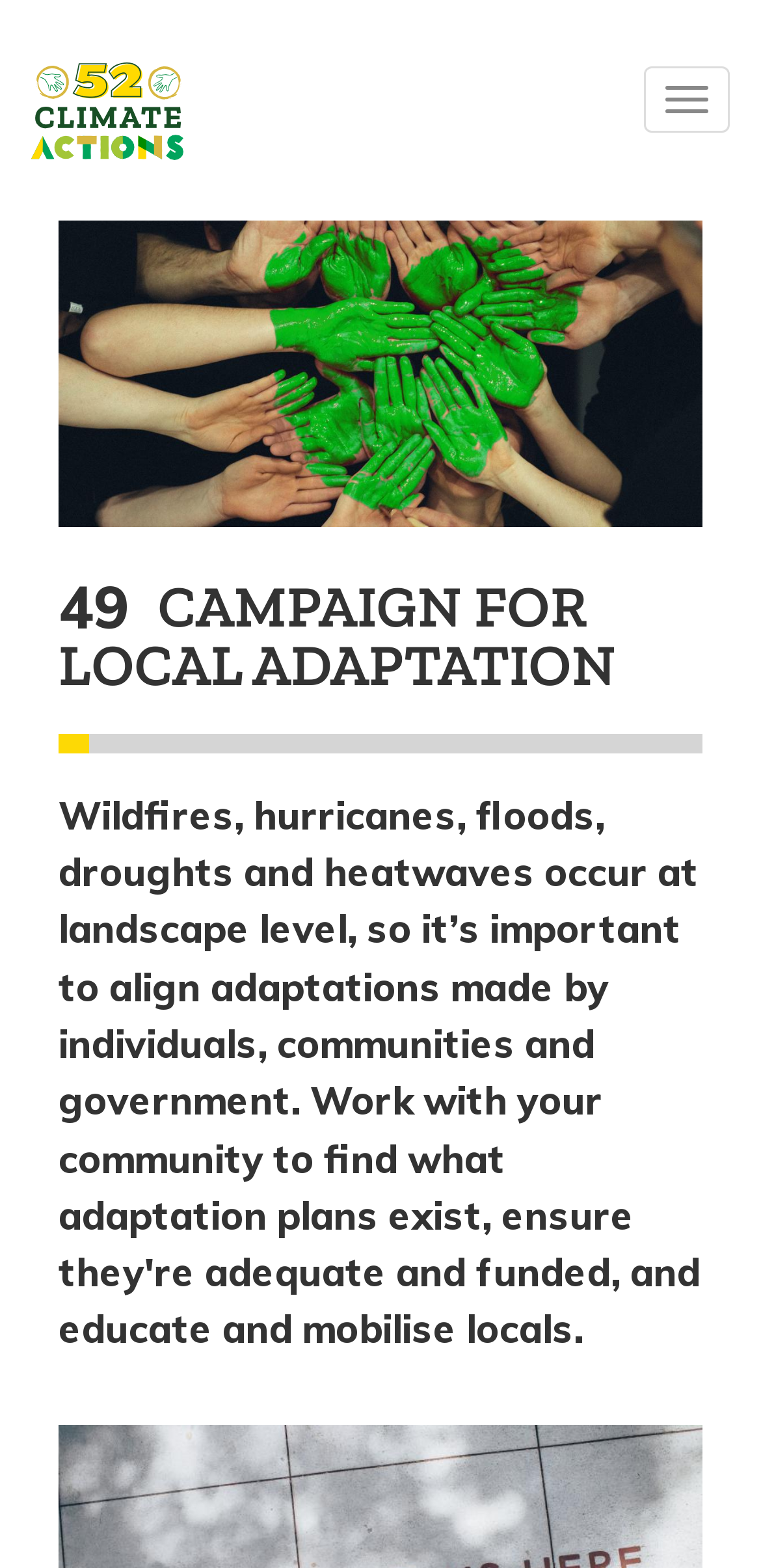Find the bounding box of the element with the following description: "Toggle navigation". The coordinates must be four float numbers between 0 and 1, formatted as [left, top, right, bottom].

[0.846, 0.042, 0.959, 0.085]